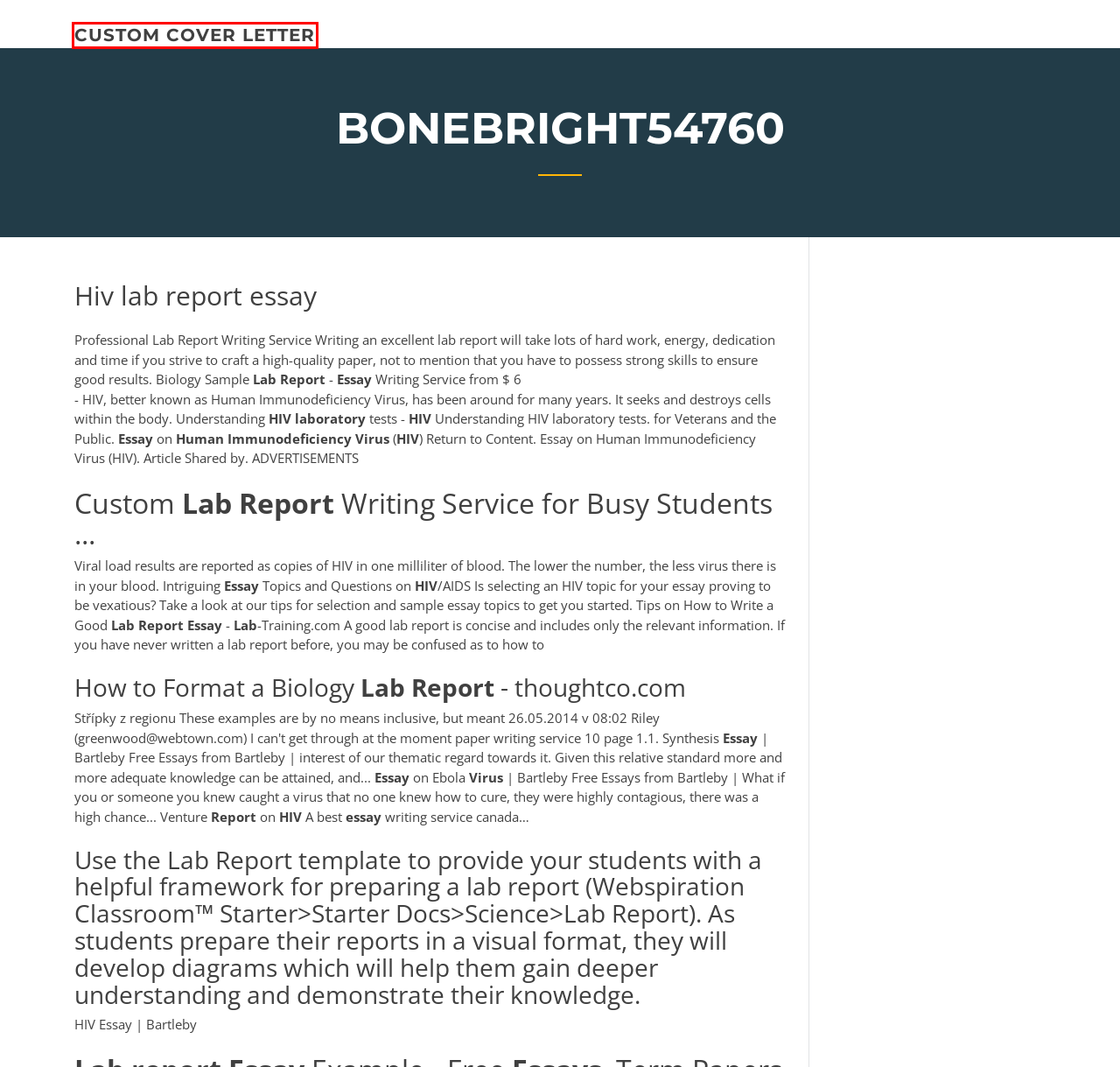You are provided with a screenshot of a webpage highlighting a UI element with a red bounding box. Choose the most suitable webpage description that matches the new page after clicking the element in the bounding box. Here are the candidates:
A. College homework help online ragaz
B. Resume writing outline xspks
C. custom cover letter - essaytyperzgfopqj.netlify.app
D. Space x event report essay bbvfg
E. Mla citation essay example slxje
F. Buy term paper online qucea
G. Peer response essay studying example qopss
H. How to write a hook for an argument essay devnb

C